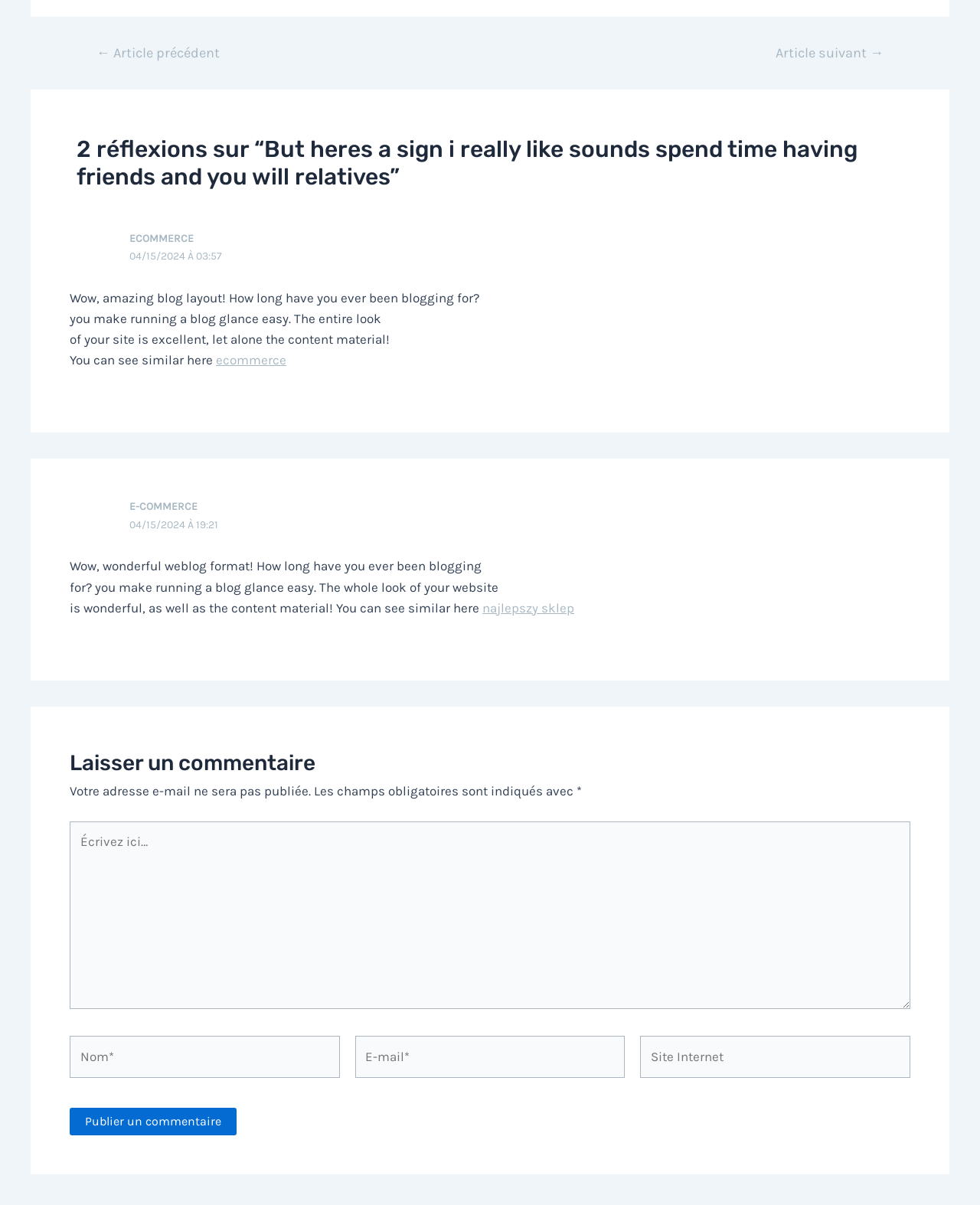How many comments can be posted at a time?
Please answer the question as detailed as possible.

The webpage has a single comment box and a 'Publier un commentaire' button, indicating that only one comment can be posted at a time.